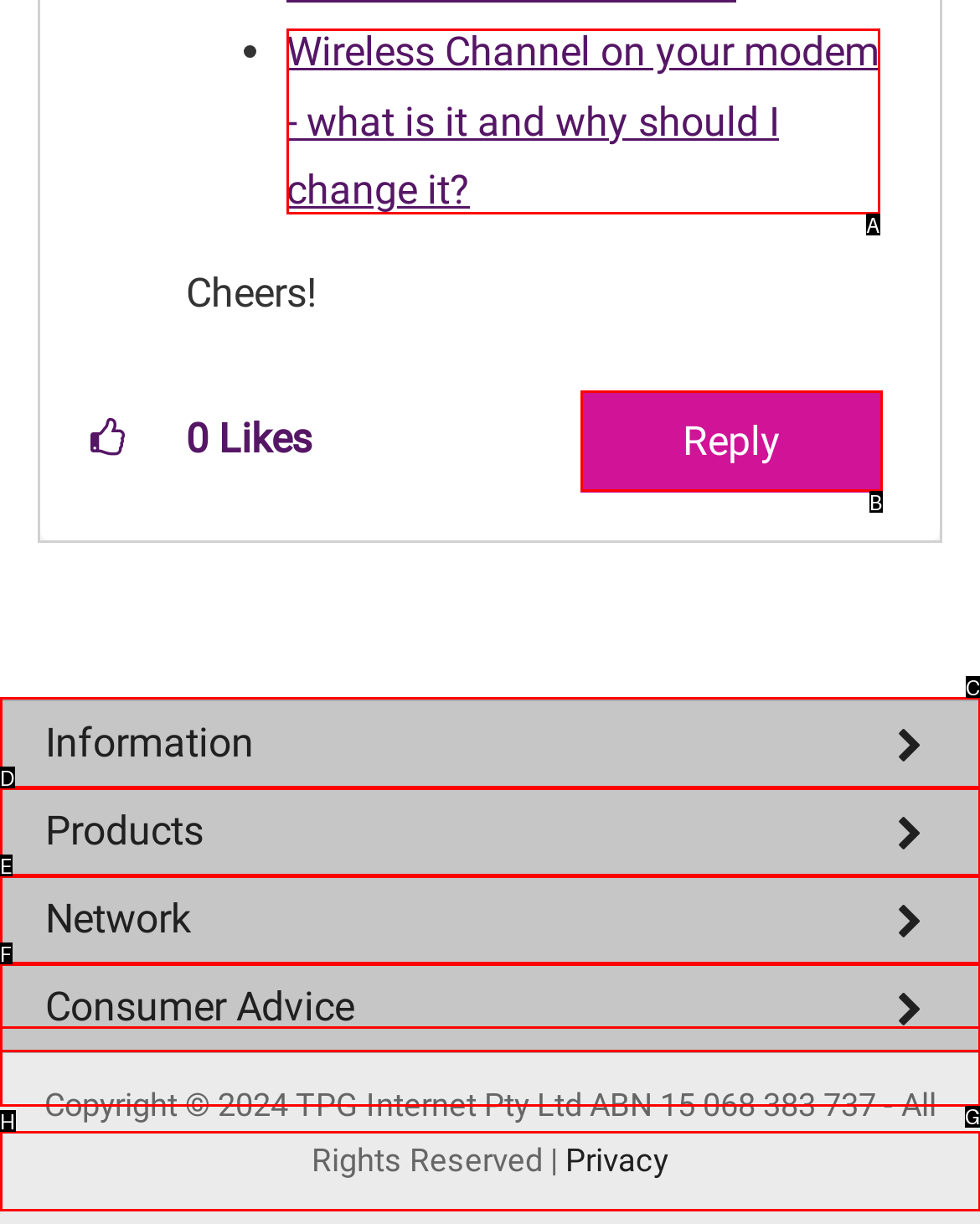Find the HTML element that matches the description provided: Products
Answer using the corresponding option letter.

D